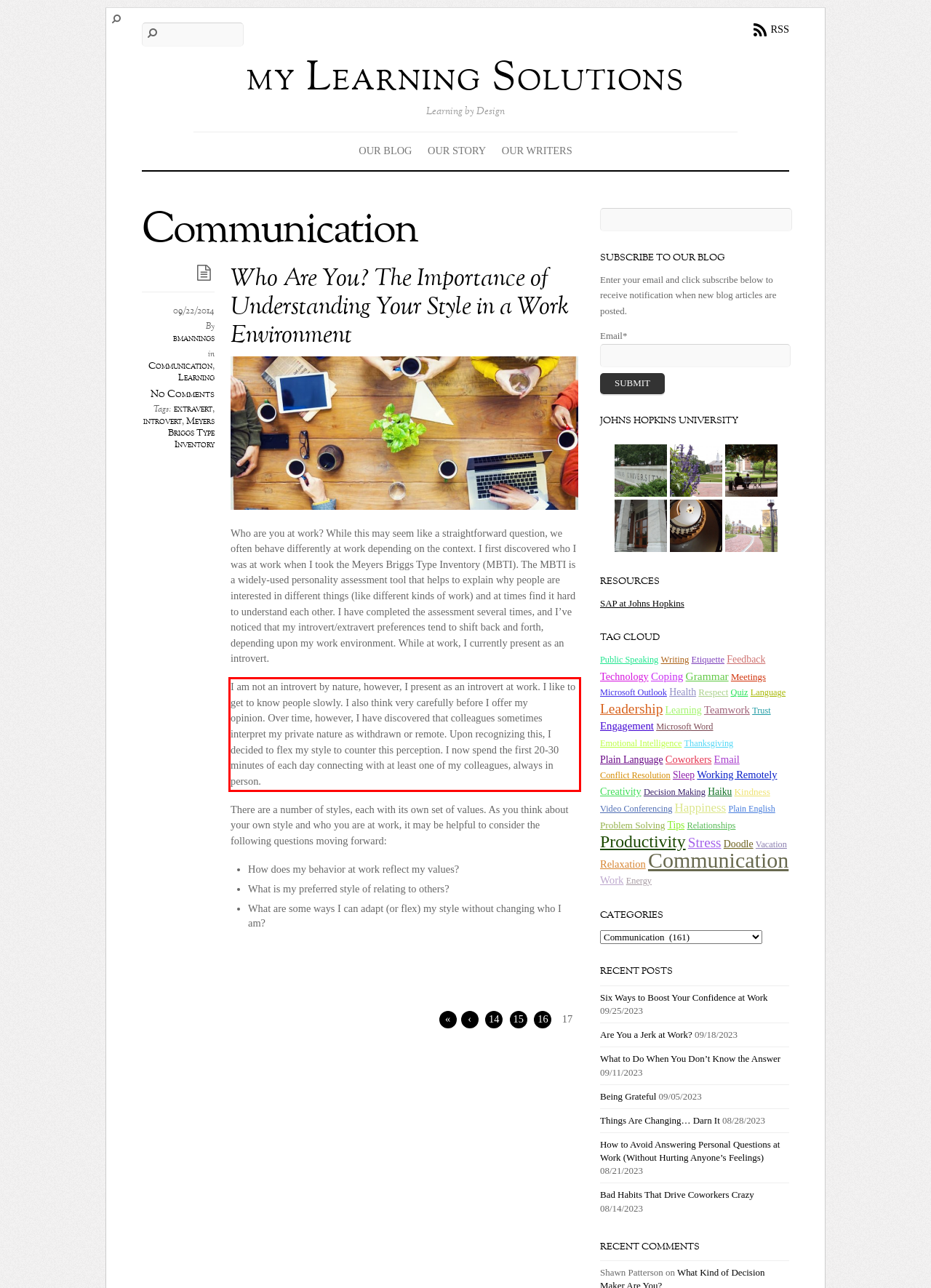Inspect the webpage screenshot that has a red bounding box and use OCR technology to read and display the text inside the red bounding box.

I am not an introvert by nature, however, I present as an introvert at work. I like to get to know people slowly. I also think very carefully before I offer my opinion. Over time, however, I have discovered that colleagues sometimes interpret my private nature as withdrawn or remote. Upon recognizing this, I decided to flex my style to counter this perception. I now spend the first 20-30 minutes of each day connecting with at least one of my colleagues, always in person.